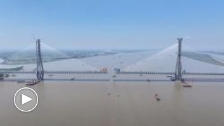Answer briefly with one word or phrase:
What is the purpose of the Changtai Yangtze River Bridge?

To enhance connectivity